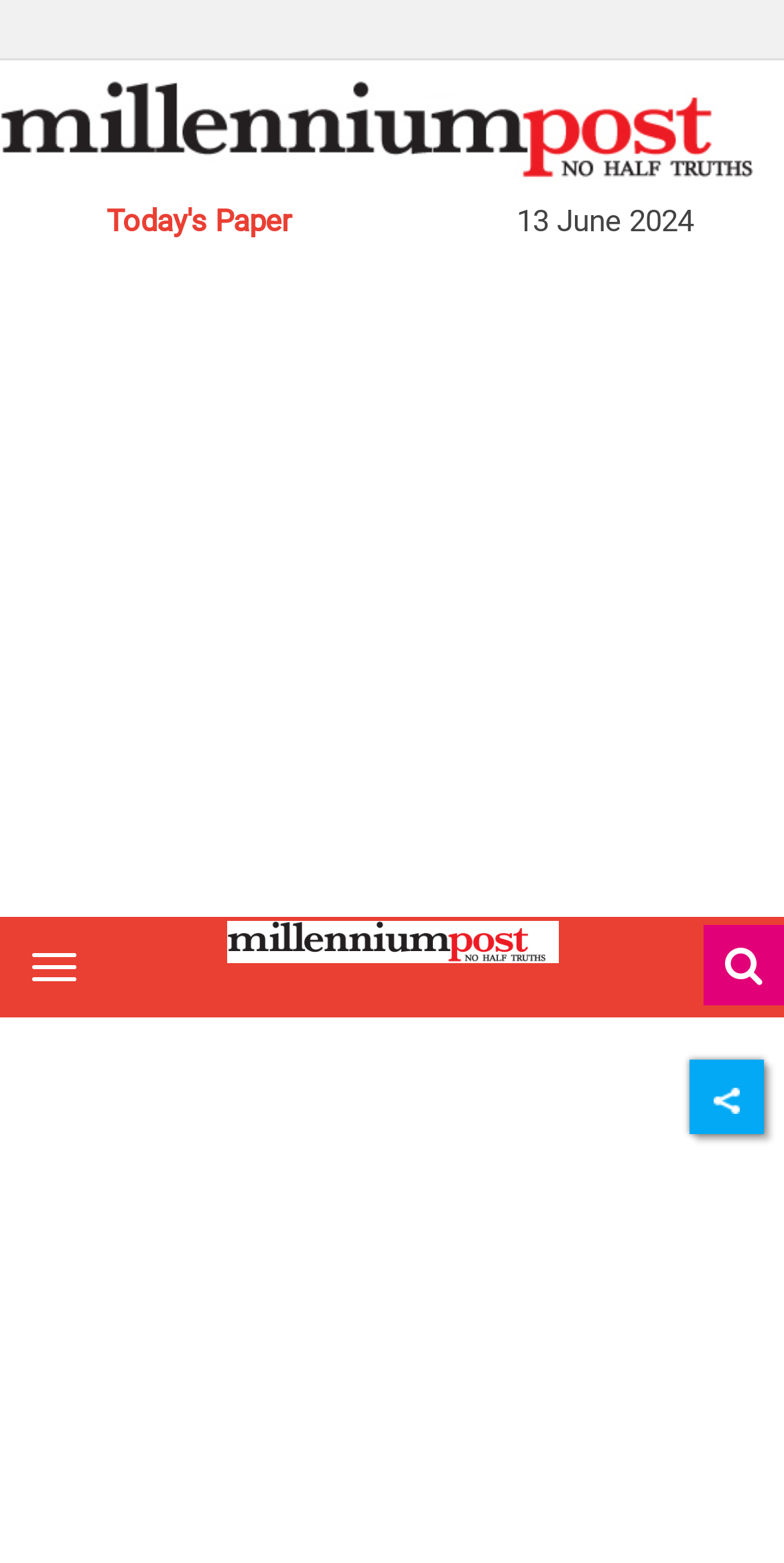Determine the bounding box coordinates for the UI element described. Format the coordinates as (top-left x, top-left y, bottom-right x, bottom-right y) and ensure all values are between 0 and 1. Element description: alt="header-logo" title="header-logo"

[0.288, 0.59, 0.712, 0.613]